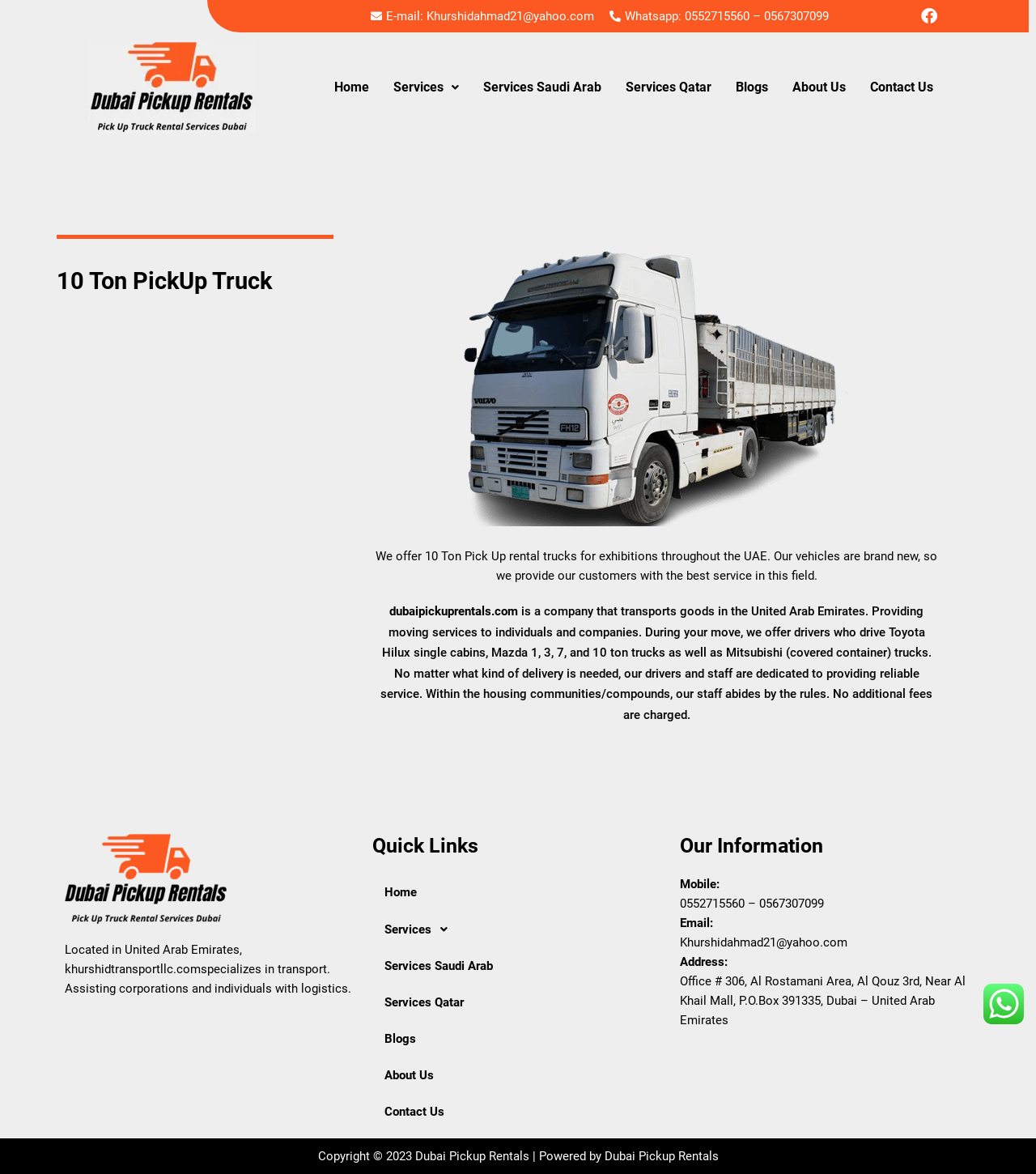Specify the bounding box coordinates of the area to click in order to execute this command: 'Search for something'. The coordinates should consist of four float numbers ranging from 0 to 1, and should be formatted as [left, top, right, bottom].

None